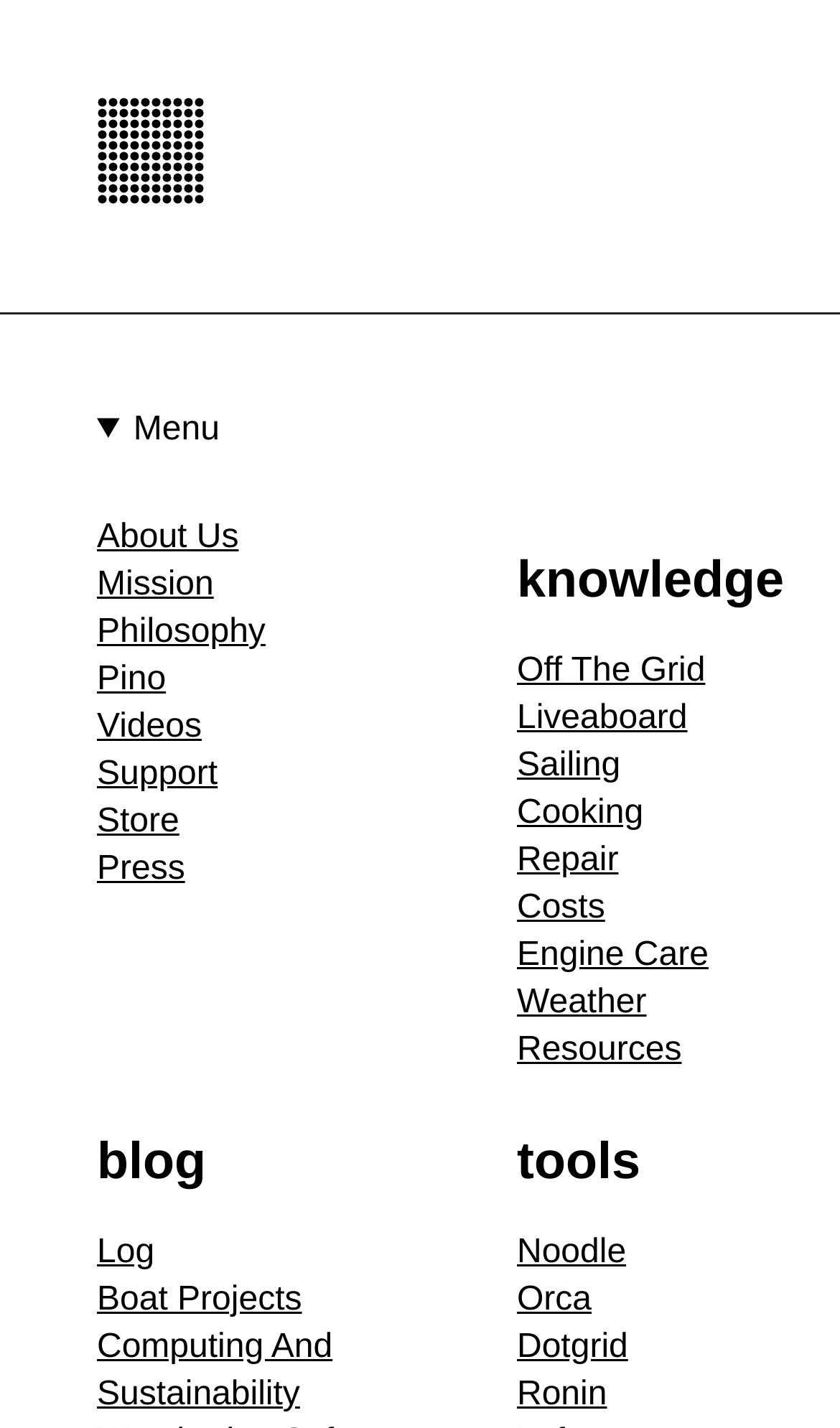Please identify the bounding box coordinates of the clickable area that will allow you to execute the instruction: "click 100R link".

[0.115, 0.124, 0.244, 0.149]